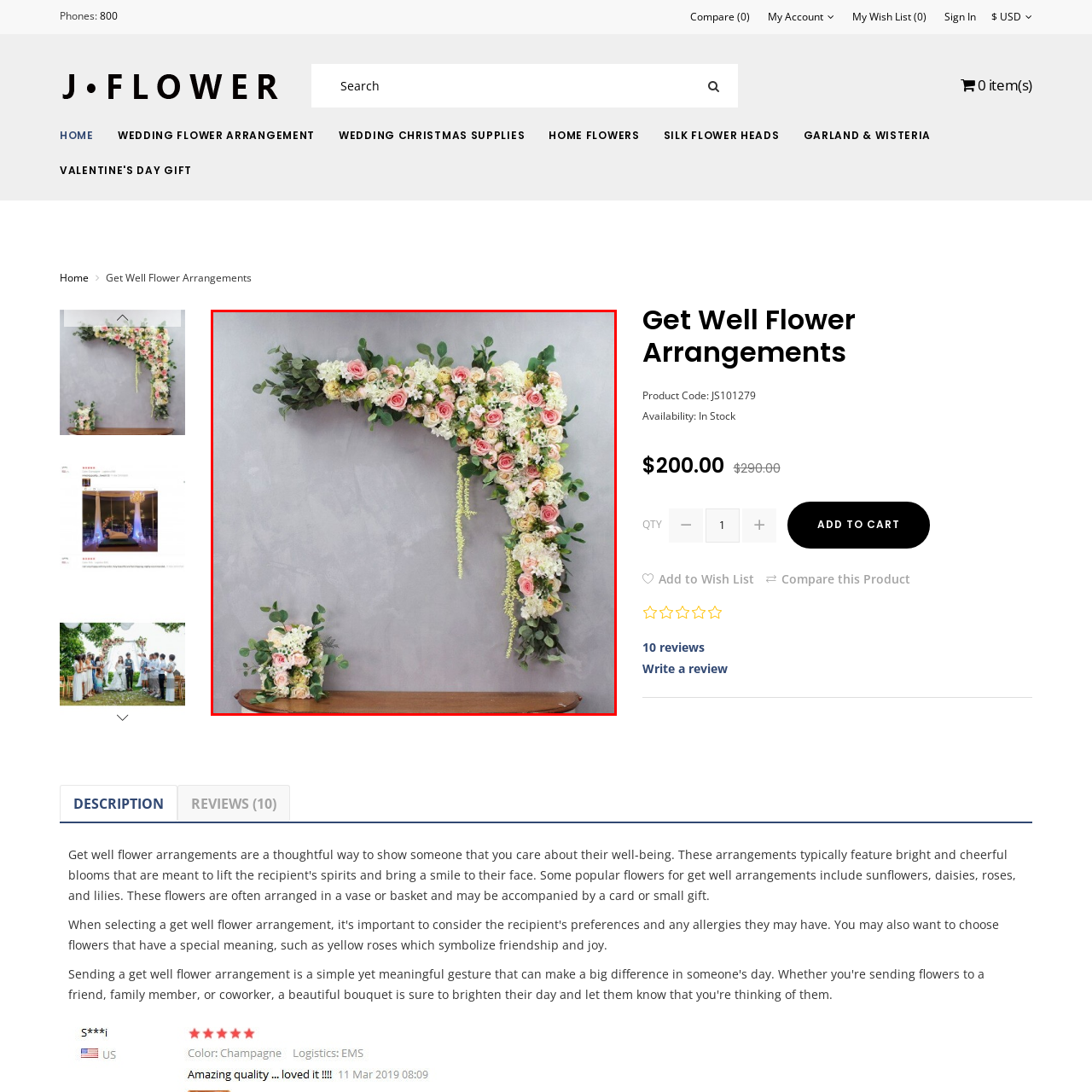Examine the section enclosed by the red box and give a brief answer to the question: What is the material of the surface beneath the smaller arrangement?

Wooden